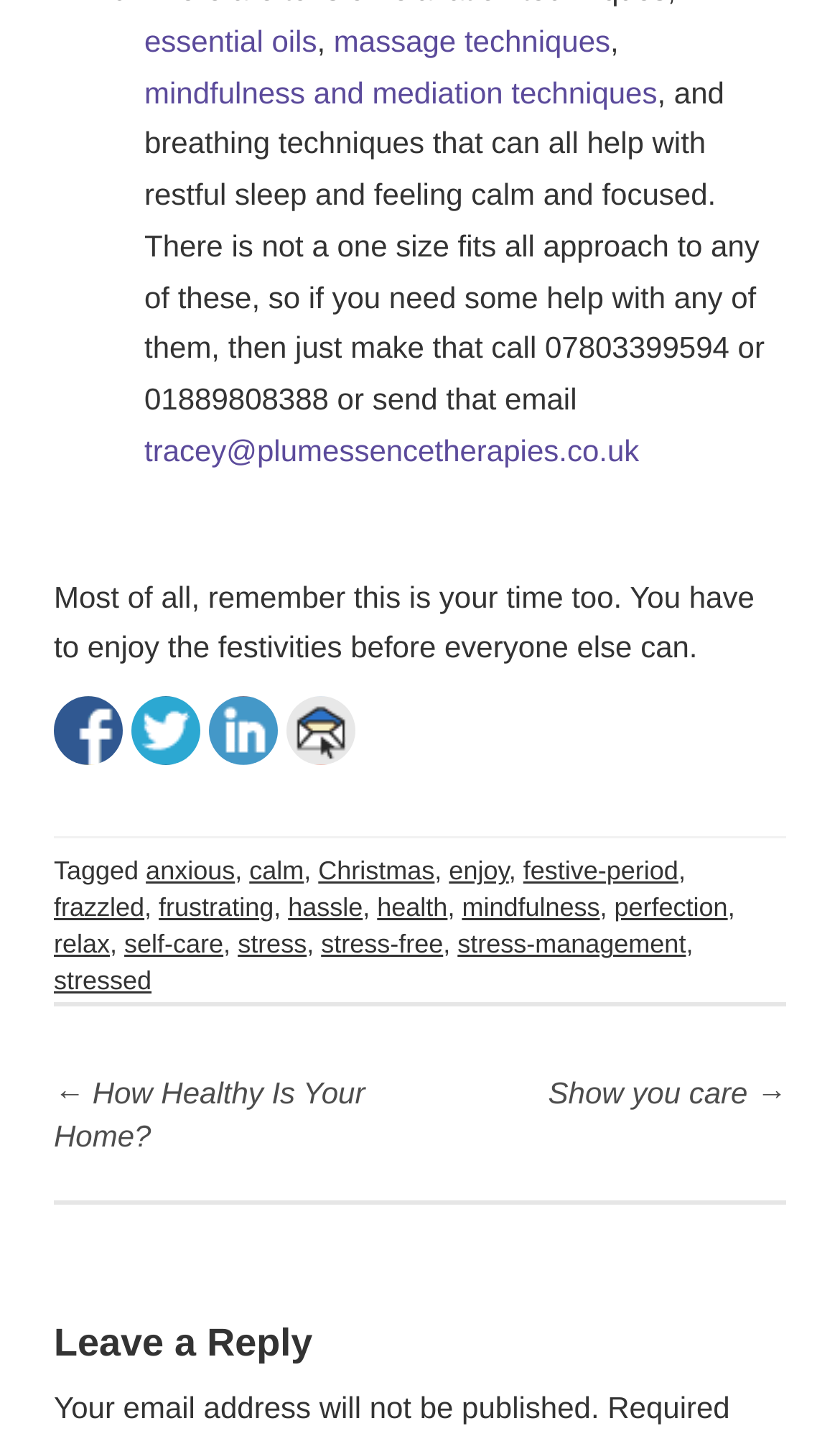Determine the bounding box coordinates of the area to click in order to meet this instruction: "Leave a reply".

[0.064, 0.921, 0.936, 0.951]